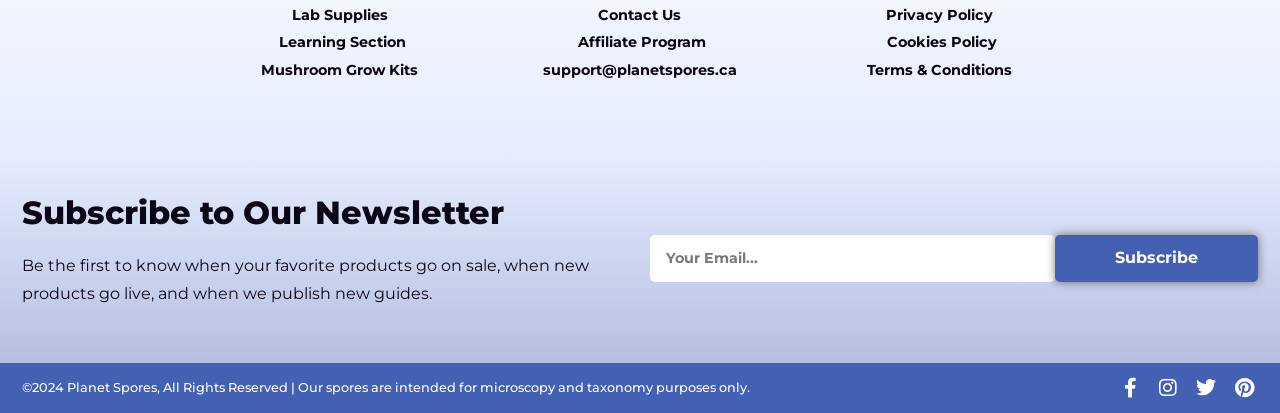Please determine the bounding box coordinates of the area that needs to be clicked to complete this task: 'Enter email address'. The coordinates must be four float numbers between 0 and 1, formatted as [left, top, right, bottom].

[0.508, 0.568, 0.824, 0.682]